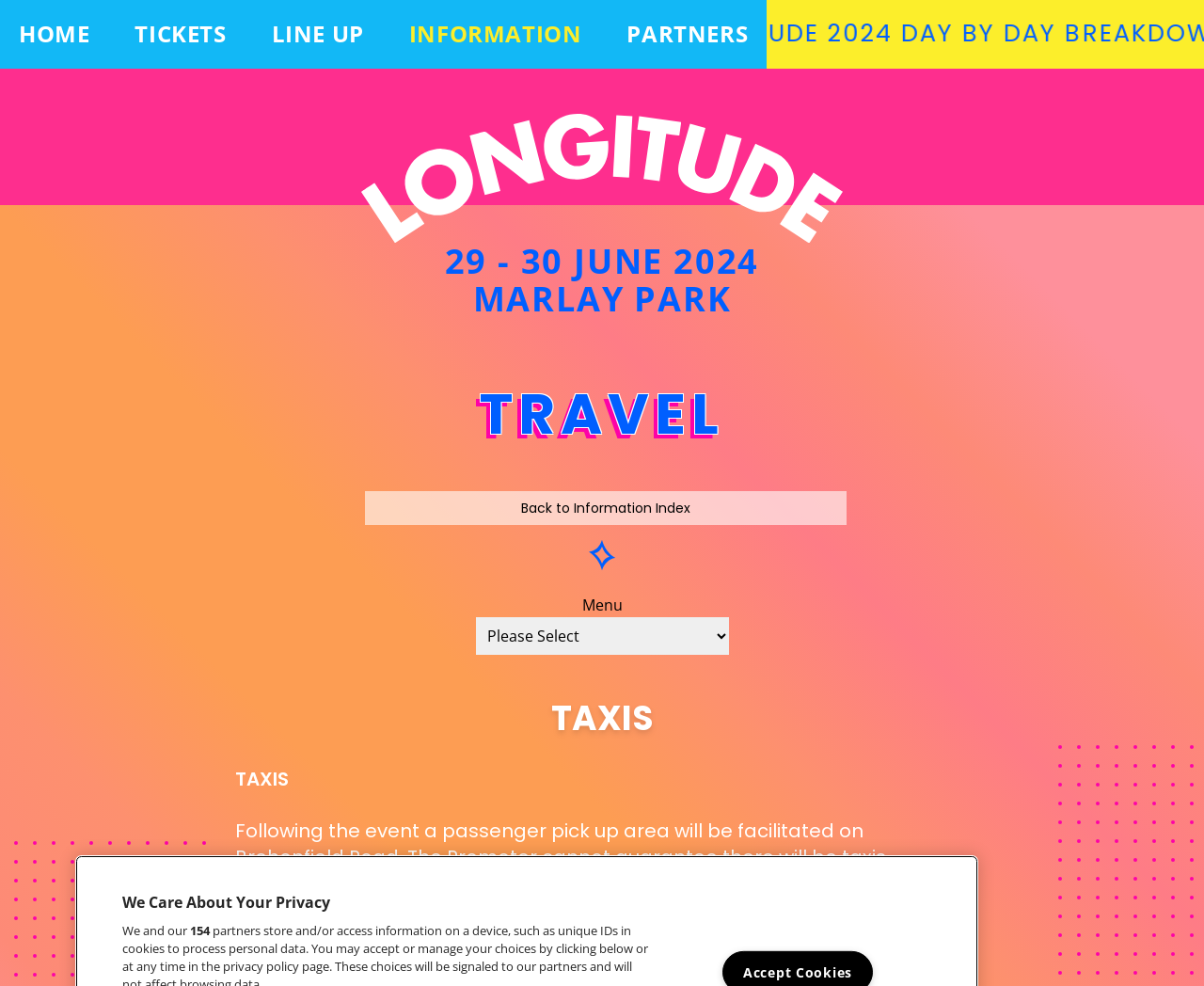What is the date of the Longitude Festival?
Refer to the image and give a detailed answer to the query.

The date of the Longitude Festival can be found in the heading element on the webpage, which states '29 - 30 JUNE 2024 MARLAY PARK'.